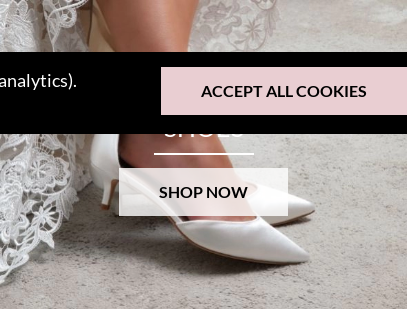Give a detailed account of the visual content in the image.

This image showcases elegant white wedding shoes perfect for a bridal look, featuring a pointed toe and a chic, modern design. The shoes are displayed against a soft, neutral background that complements the intricate lace detail of a wedding dress partially visible in the frame. Overlaying the image are call-to-action buttons in contrasting colors: "SHOP NOW" stands prominently, inviting potential customers to explore more, while a notification at the top signals the website’s use of cookies for personalized content and analytics. The aesthetic captures a blend of luxury and functionality, appealing to brides-to-be seeking the perfect footwear for their special day.